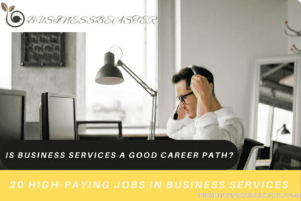What type of setting is depicted in the background?
Based on the visual content, answer with a single word or a brief phrase.

contemporary office